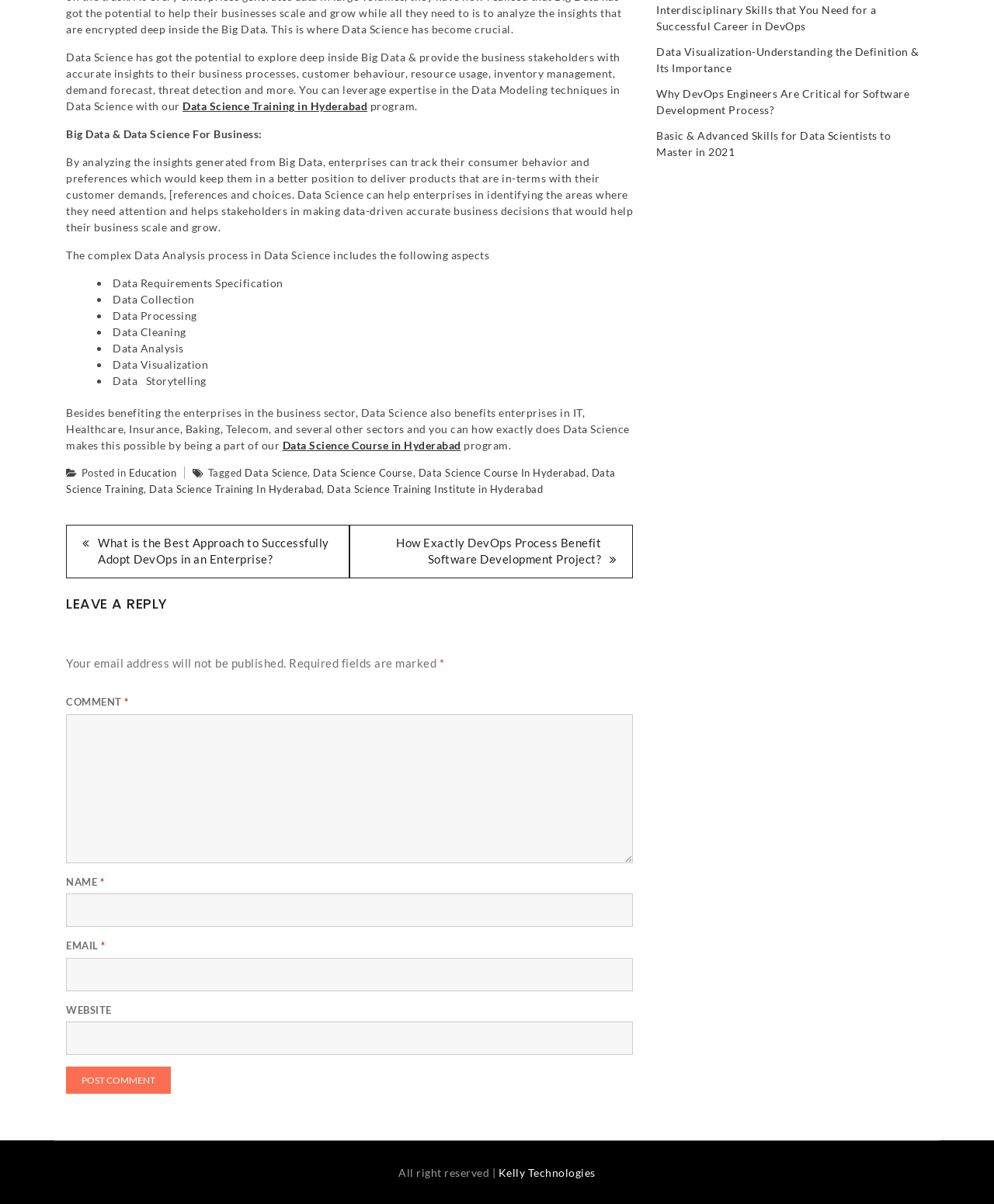From the webpage screenshot, predict the bounding box coordinates (top-left x, top-left y, bottom-right x, bottom-right y) for the UI element described here: parent_node: WEBSITE name="url"

[0.066, 0.849, 0.637, 0.876]